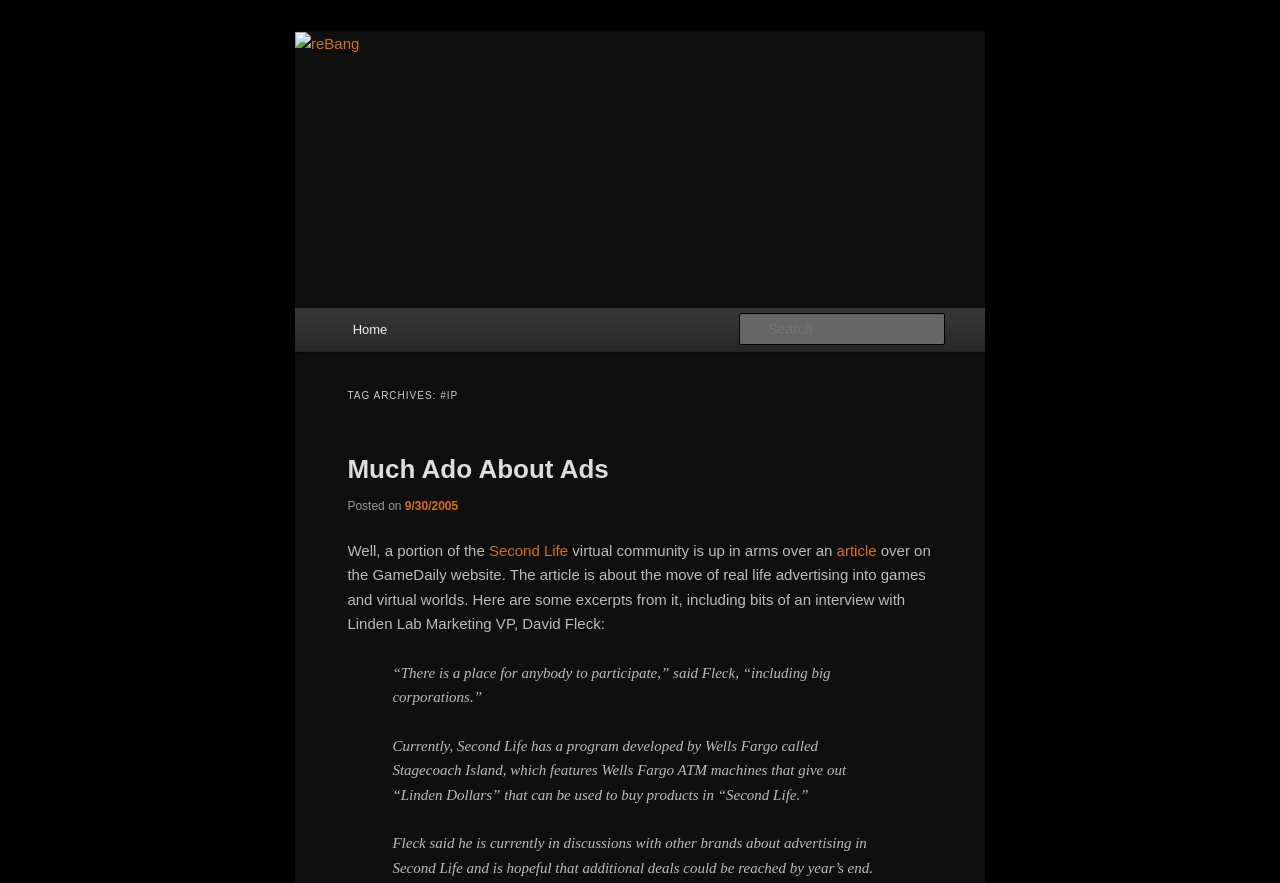What is the name of the virtual community mentioned in the article?
Refer to the screenshot and respond with a concise word or phrase.

Second Life